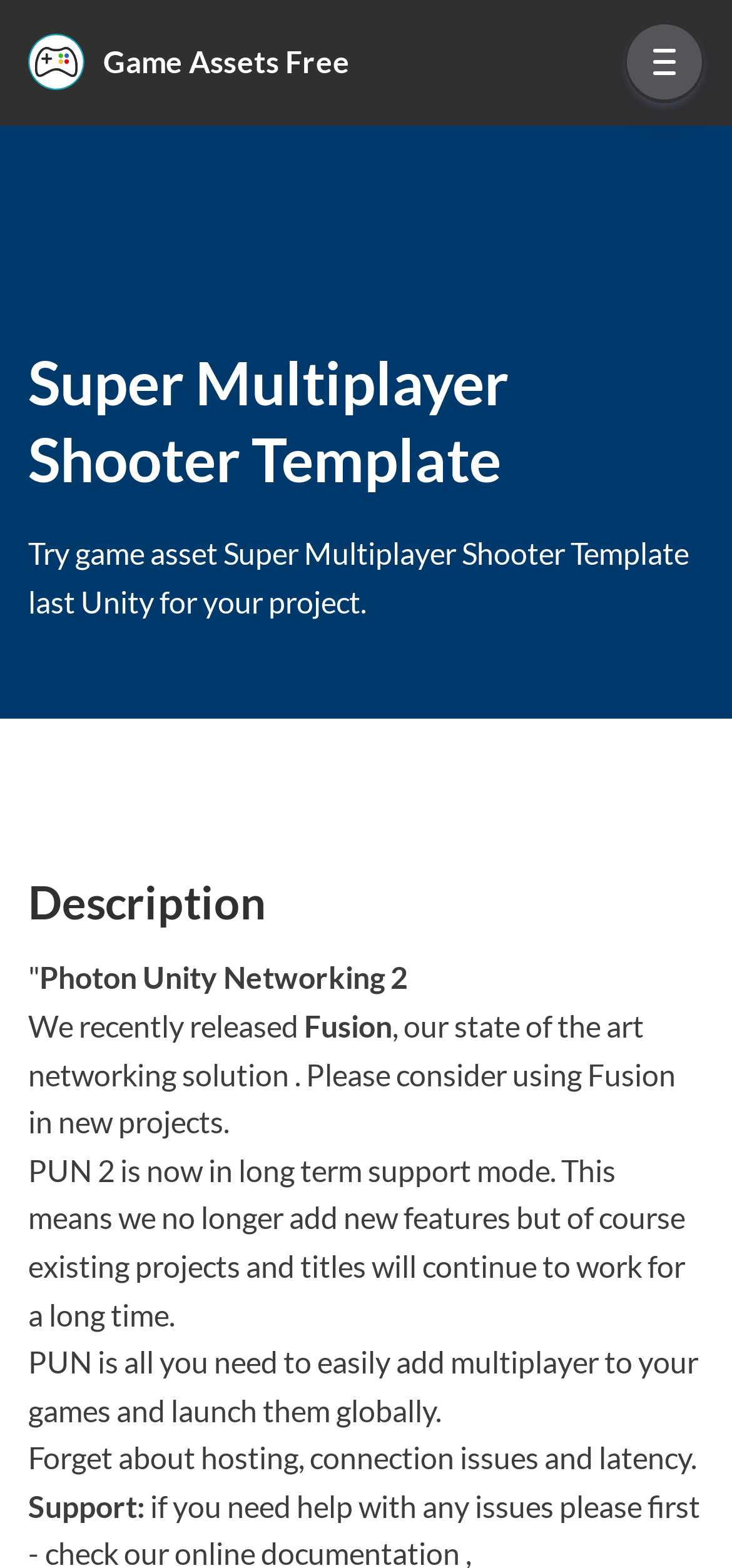Based on the image, give a detailed response to the question: Where can users get support?

The location of the support section can be determined from the text 'Support: if you need help with any issues please first...' which suggests that the support section is located at the bottom of the webpage and provides resources for users who need help with issues.